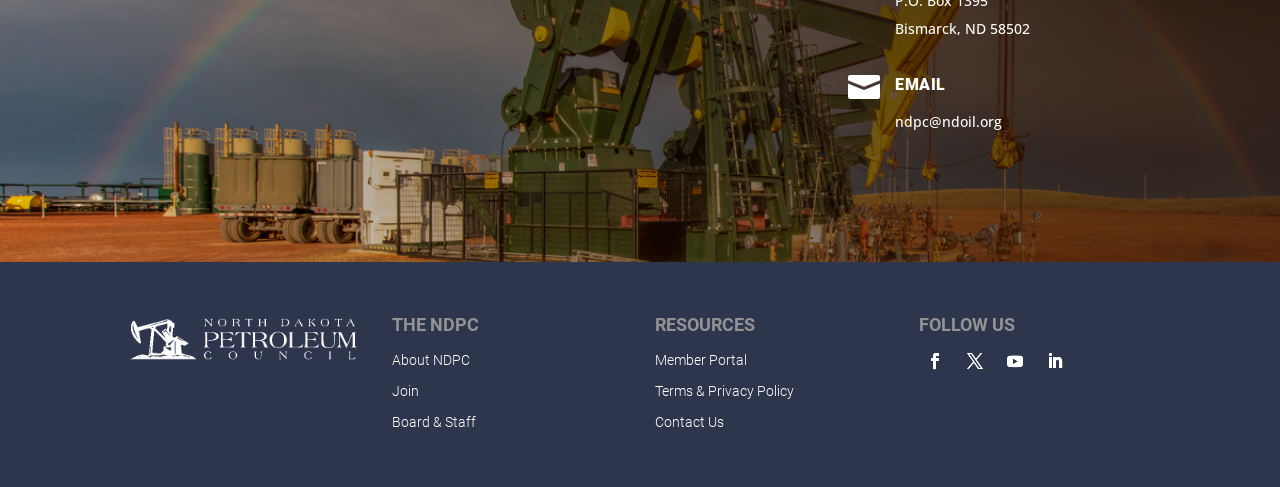Identify the bounding box coordinates of the region that needs to be clicked to carry out this instruction: "Follow DDD Europe on Twitter". Provide these coordinates as four float numbers ranging from 0 to 1, i.e., [left, top, right, bottom].

None